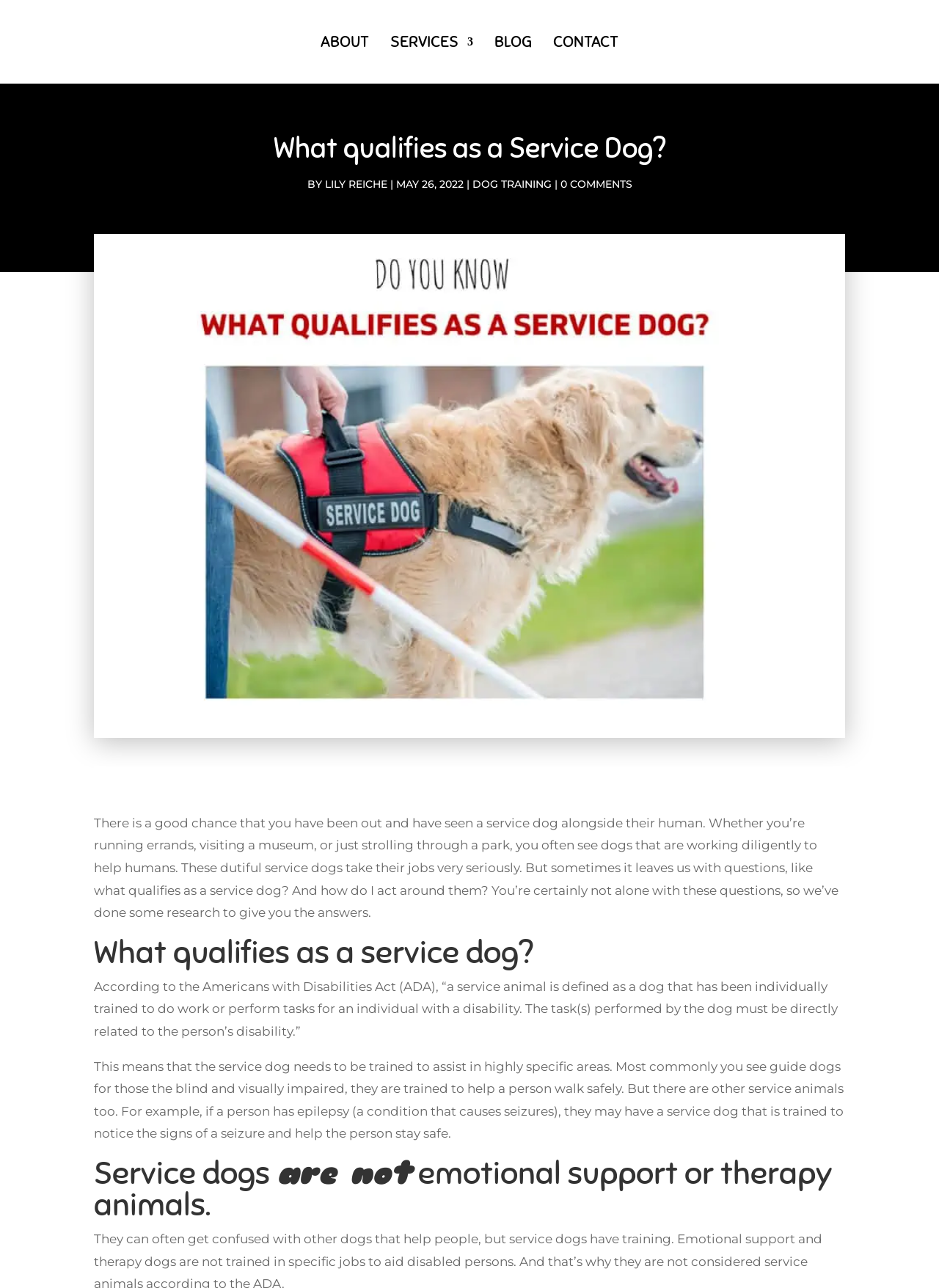What is an example of a task performed by a service dog?
Observe the image and answer the question with a one-word or short phrase response.

Helping a person with epilepsy